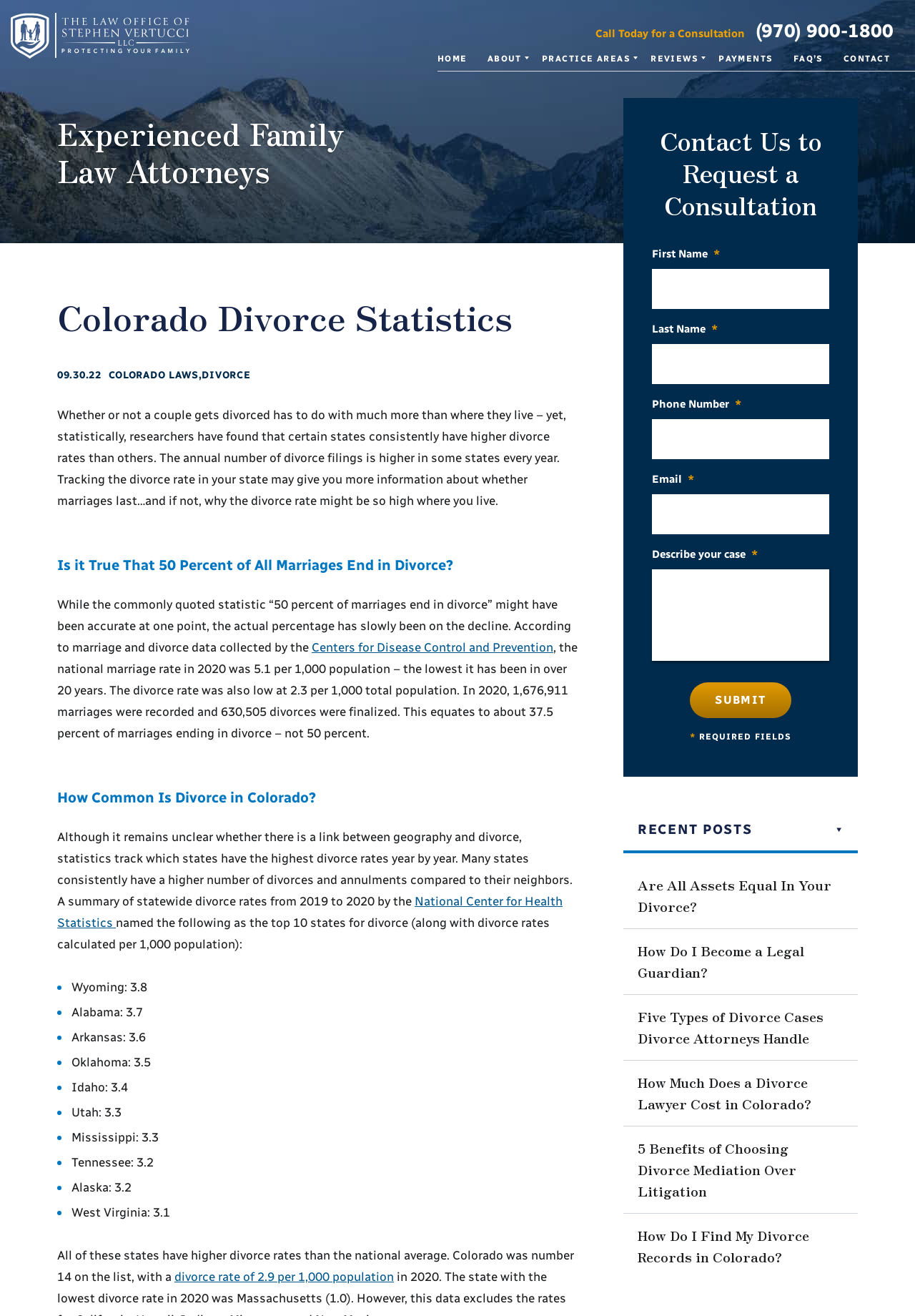Provide an in-depth caption for the elements present on the webpage.

This webpage is about divorce statistics, particularly in Colorado. At the top, there is a site logo on the left and a call-to-action button "Call Today for a Consultation" on the right, along with a phone number. Below the logo, there are navigation links to different sections of the website, including "HOME", "ABOUT", "PRACTICE AREAS", "REVIEWS", "PAYMENTS", "FAQ'S", and "CONTACT".

The main content of the webpage is divided into several sections. The first section has a heading "Colorado Divorce Statistics" and provides an introduction to the topic, stating that divorce rates vary by state and that researchers have found certain states consistently have higher divorce rates than others. 

Below this introduction, there is a section discussing the commonly quoted statistic that 50% of marriages end in divorce, but citing data from the Centers for Disease Control and Prevention that the actual percentage has been declining and is currently around 37.5%.

The next section focuses on the divorce rate in Colorado, stating that it was 2.9 per 1,000 population in 2020, ranking 14th in the country. This section also lists the top 10 states with the highest divorce rates, along with their rates per 1,000 population.

Further down the page, there is a contact form where users can request a consultation, with fields for first name, last name, phone number, email, and a description of their case. There is also a "SUBMIT" button.

On the right side of the page, there is a section titled "RECENT POSTS" with links to several articles related to divorce, including "Are All Assets Equal In Your Divorce?", "How Do I Become a Legal Guardian?", and "How Much Does a Divorce Lawyer Cost in Colorado?".